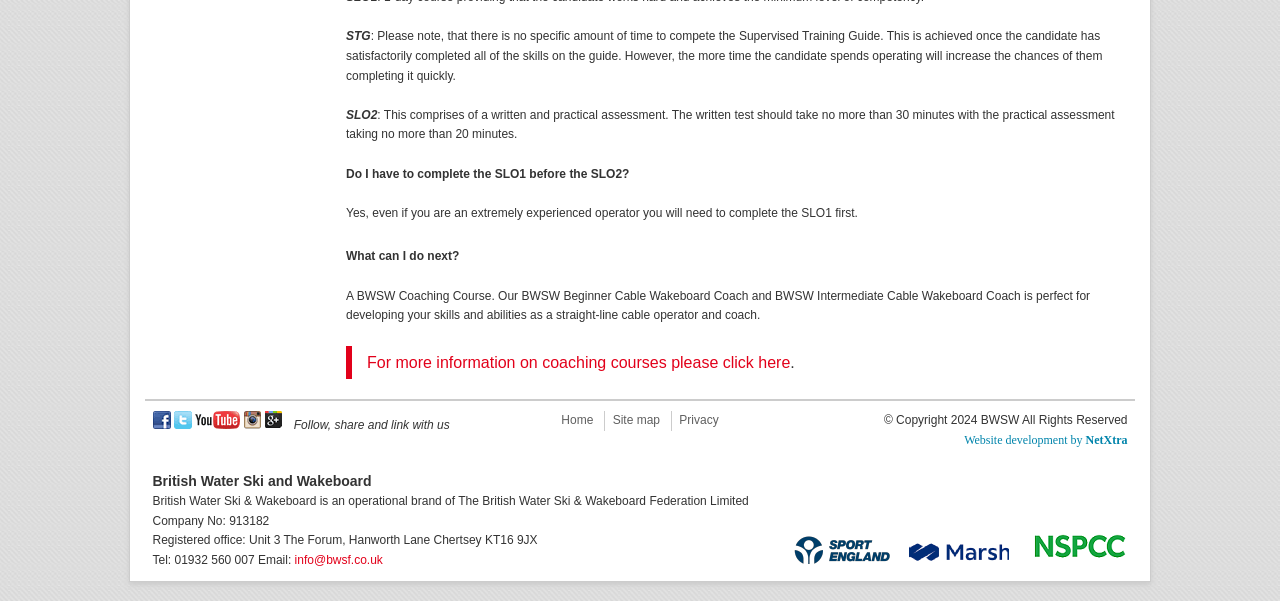Based on the image, give a detailed response to the question: Who developed the website?

The website development is credited to NetXtra, as mentioned at the bottom of the webpage.